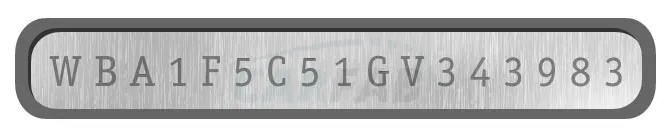What information does a VIN provide? Using the information from the screenshot, answer with a single word or phrase.

Manufacture details